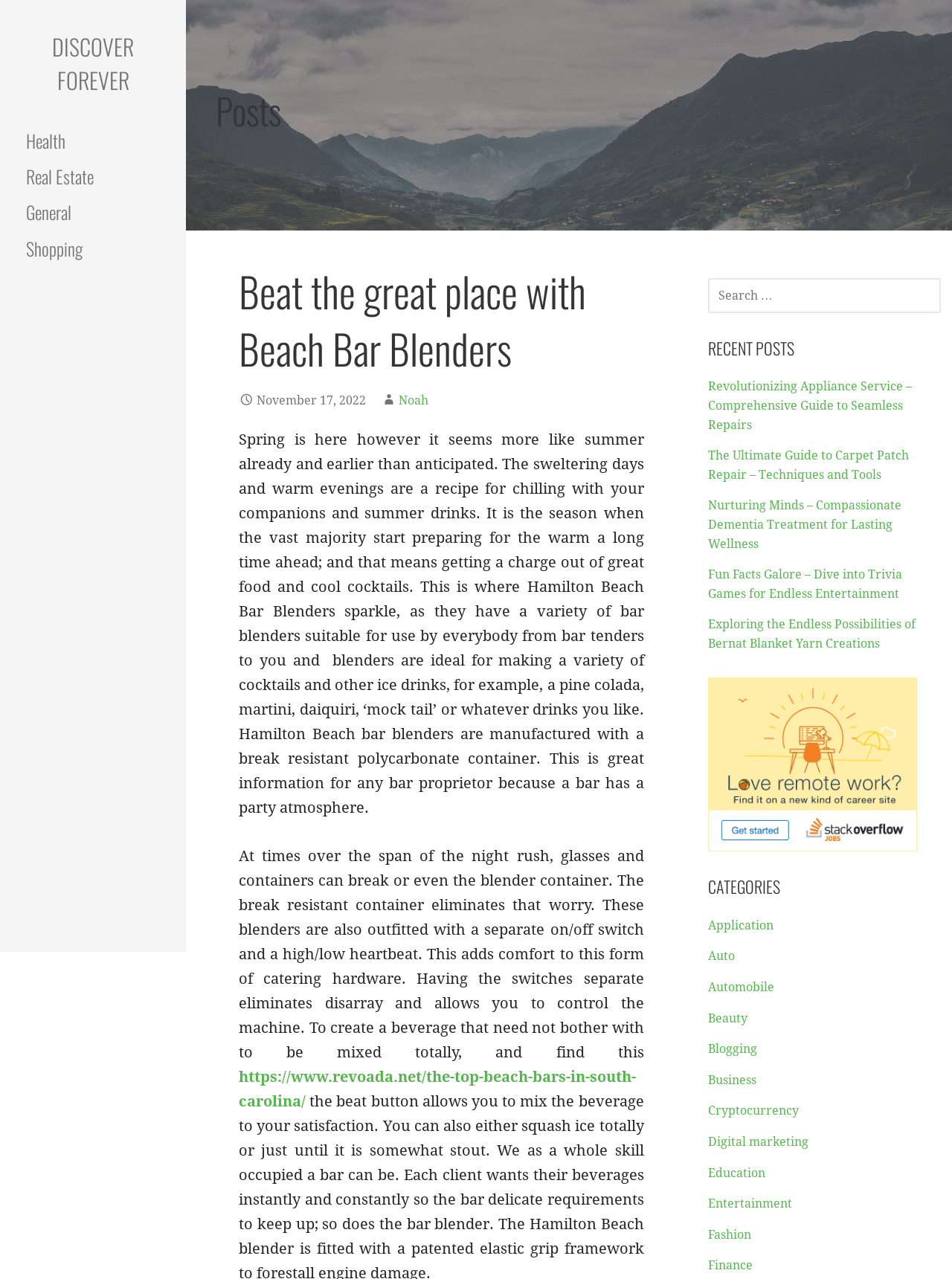Locate the bounding box of the UI element defined by this description: "Entertainment". The coordinates should be given as four float numbers between 0 and 1, formatted as [left, top, right, bottom].

[0.743, 0.936, 0.832, 0.947]